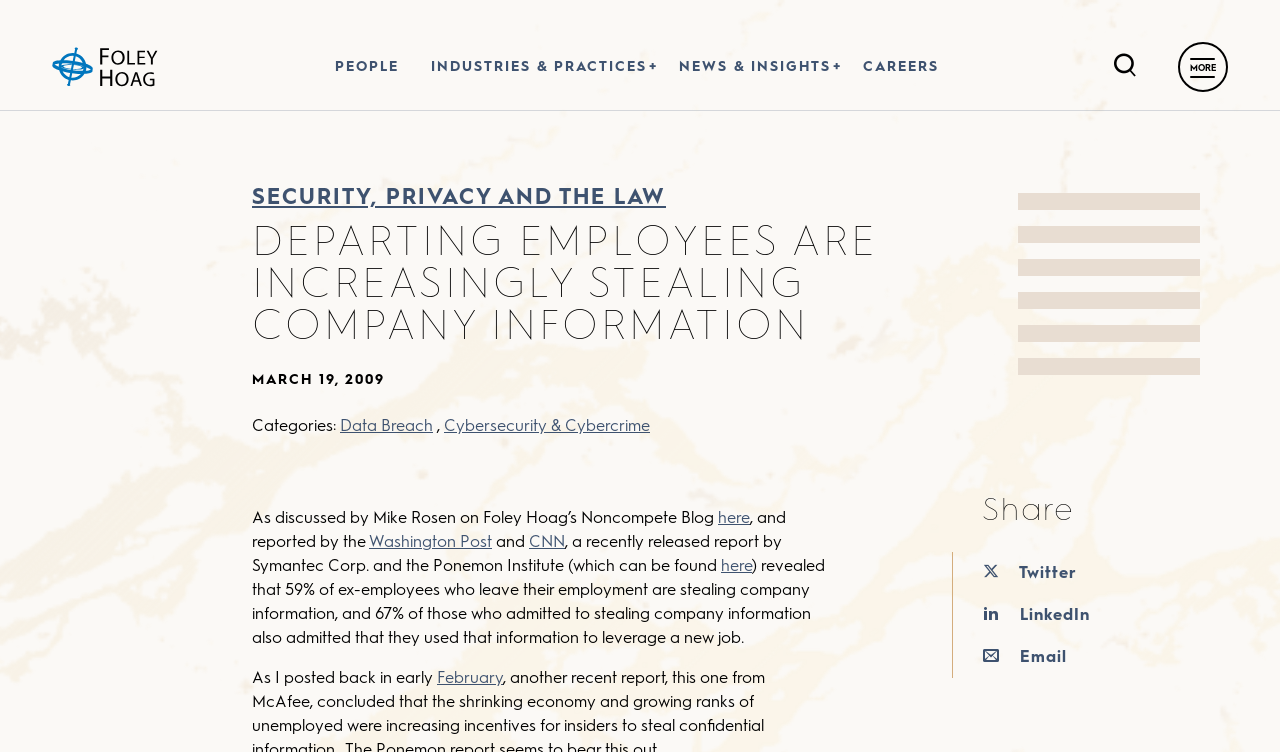Find and provide the bounding box coordinates for the UI element described with: "News & Insights".

[0.518, 0.032, 0.662, 0.146]